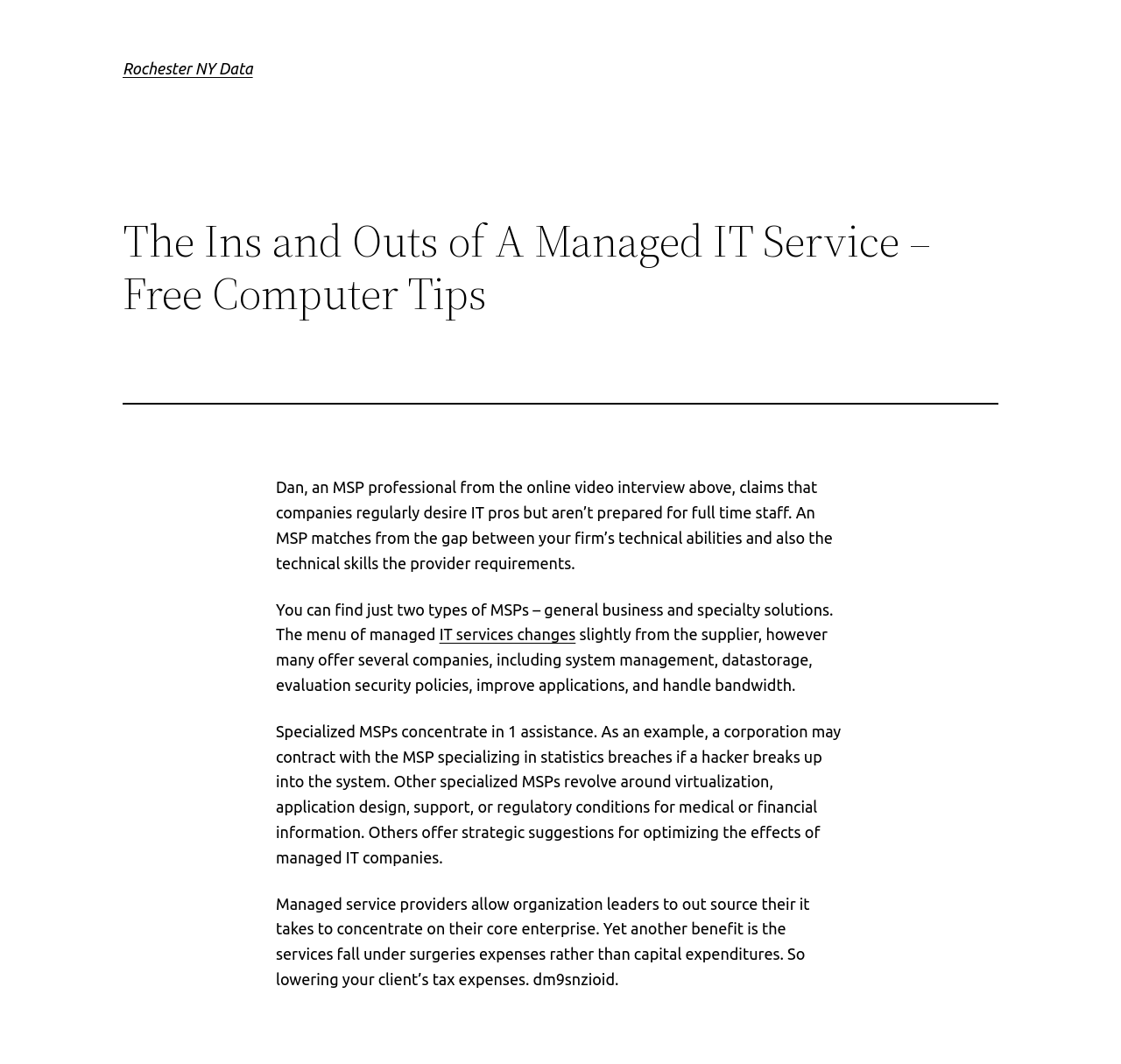What is a benefit of using managed service providers?
Refer to the image and give a detailed response to the question.

According to the webpage, one of the benefits of using managed service providers is that the services fall under operational expenses rather than capital expenditures, which lowers the client's tax expenses, as stated in the last paragraph.